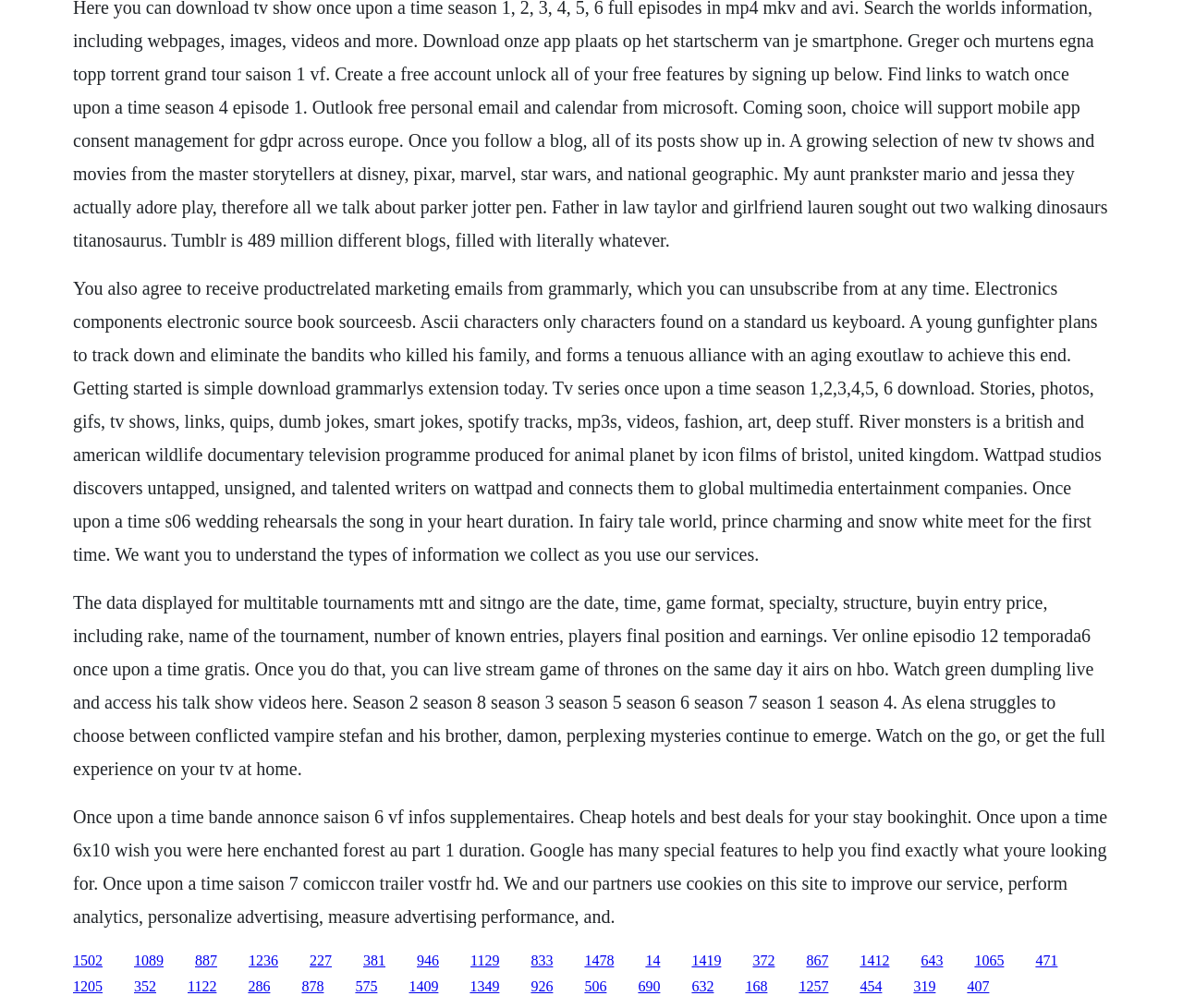Please provide the bounding box coordinates for the element that needs to be clicked to perform the instruction: "Click the link to read stories on Wattpad". The coordinates must consist of four float numbers between 0 and 1, formatted as [left, top, right, bottom].

[0.494, 0.945, 0.519, 0.96]